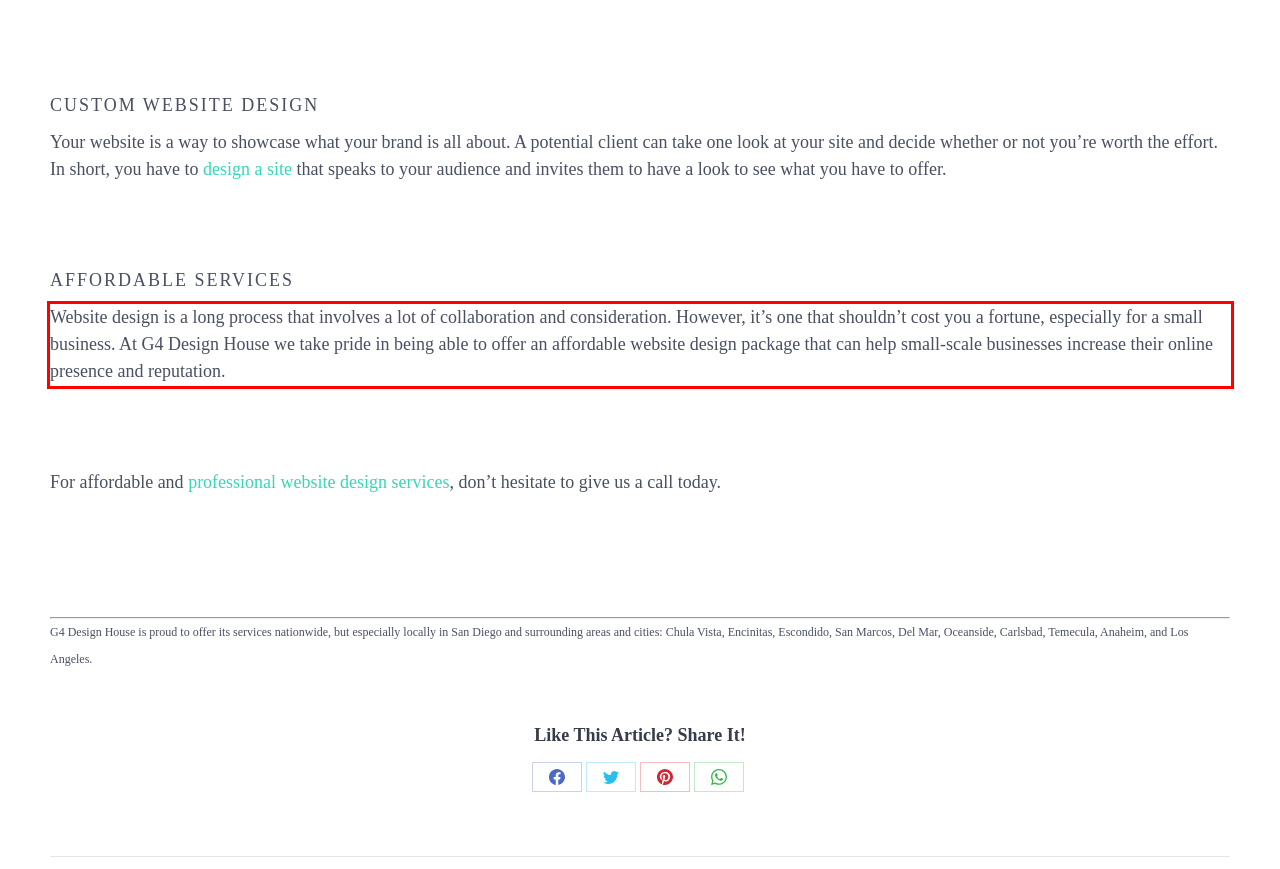The screenshot you have been given contains a UI element surrounded by a red rectangle. Use OCR to read and extract the text inside this red rectangle.

Website design is a long process that involves a lot of collaboration and consideration. However, it’s one that shouldn’t cost you a fortune, especially for a small business. At G4 Design House we take pride in being able to offer an affordable website design package that can help small-scale businesses increase their online presence and reputation.